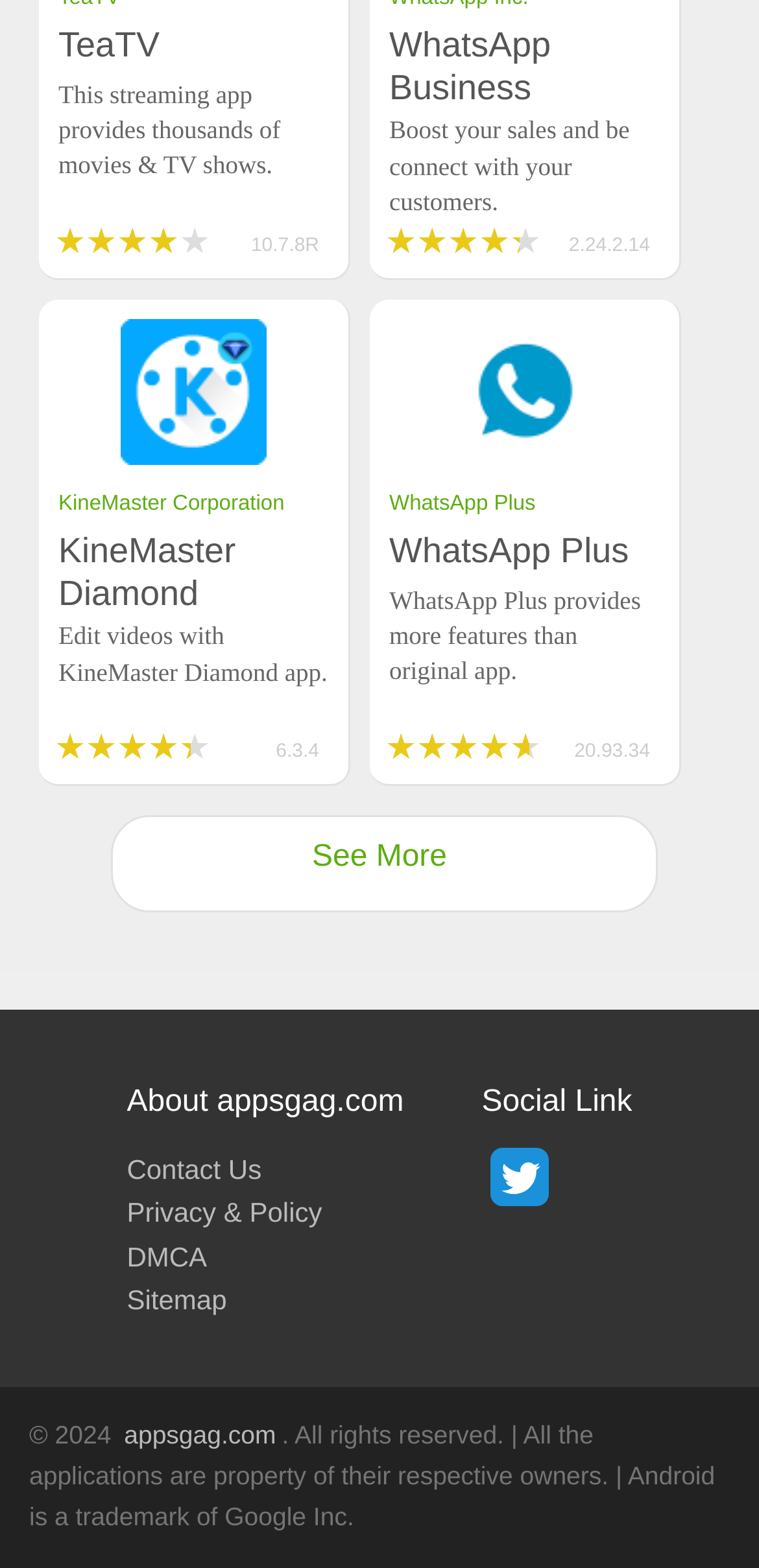Respond with a single word or phrase:
What is the rating of KineMaster Diamond app?

5 stars